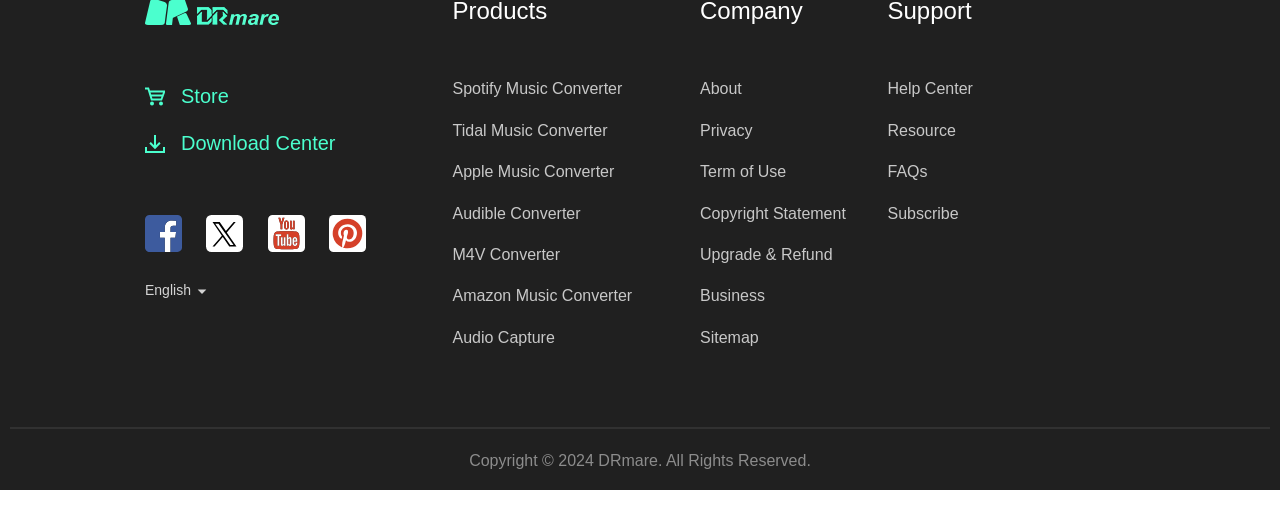Locate the bounding box coordinates of the clickable area needed to fulfill the instruction: "Check the Copyright information".

[0.367, 0.866, 0.633, 0.899]